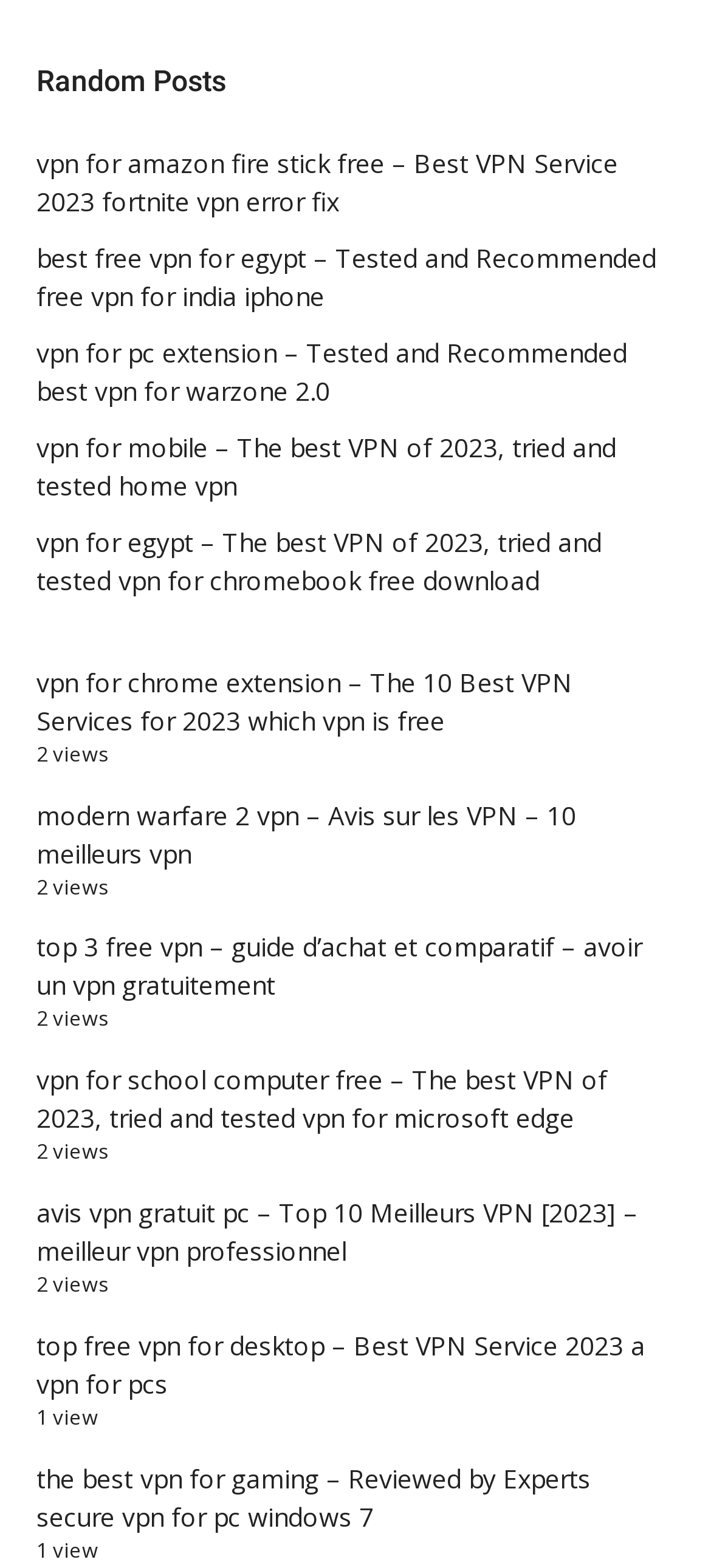Answer the following query concisely with a single word or phrase:
What is the topic of the webpage?

VPN